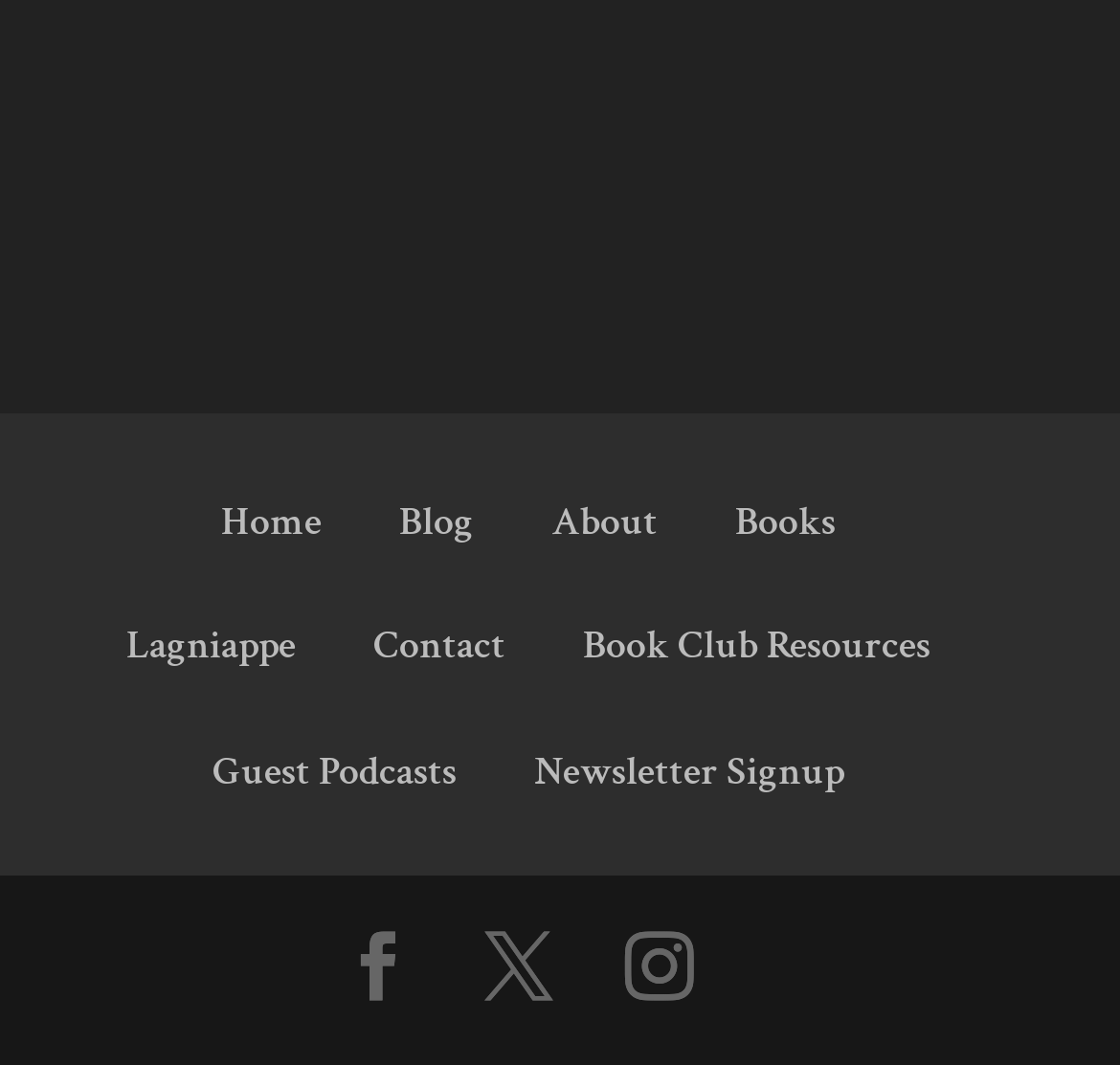Please give a succinct answer using a single word or phrase:
What is the first menu item?

Home